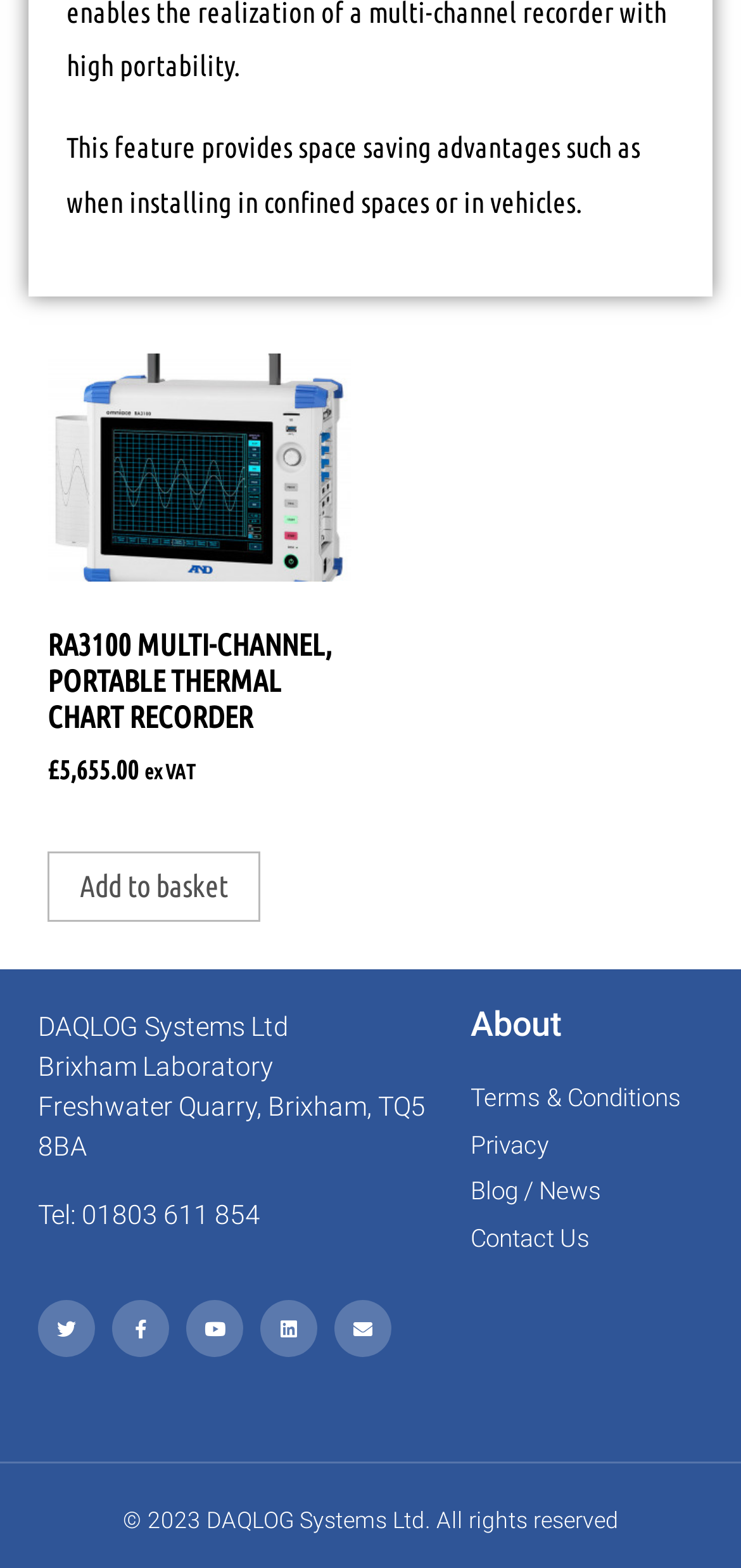Analyze the image and provide a detailed answer to the question: What is the address of the company?

I found the address by looking at the StaticText element with the text 'Freshwater Quarry, Brixham, TQ5 8BA' which is located at the bottom of the webpage.